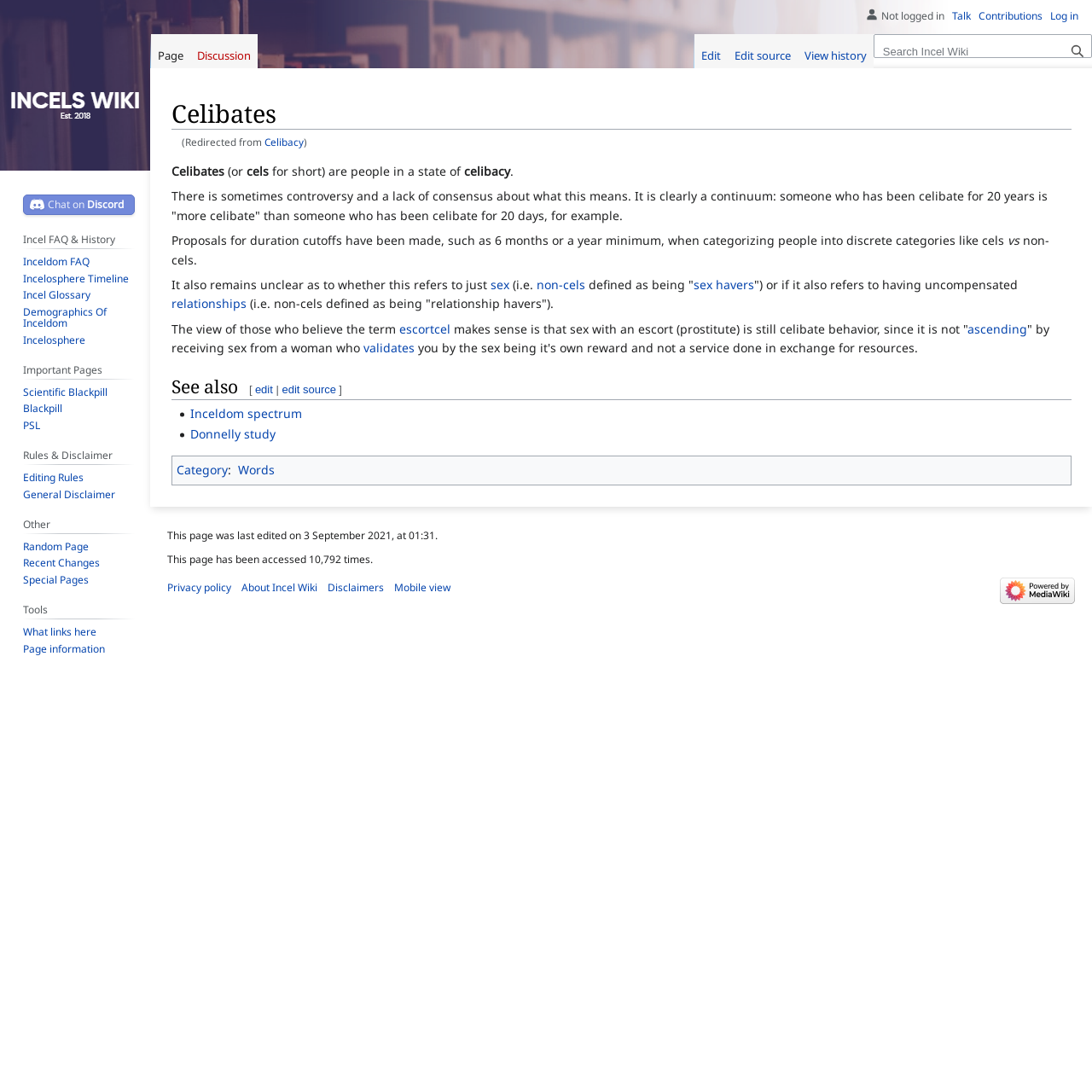Indicate the bounding box coordinates of the element that needs to be clicked to satisfy the following instruction: "Edit the page". The coordinates should be four float numbers between 0 and 1, i.e., [left, top, right, bottom].

[0.636, 0.031, 0.666, 0.062]